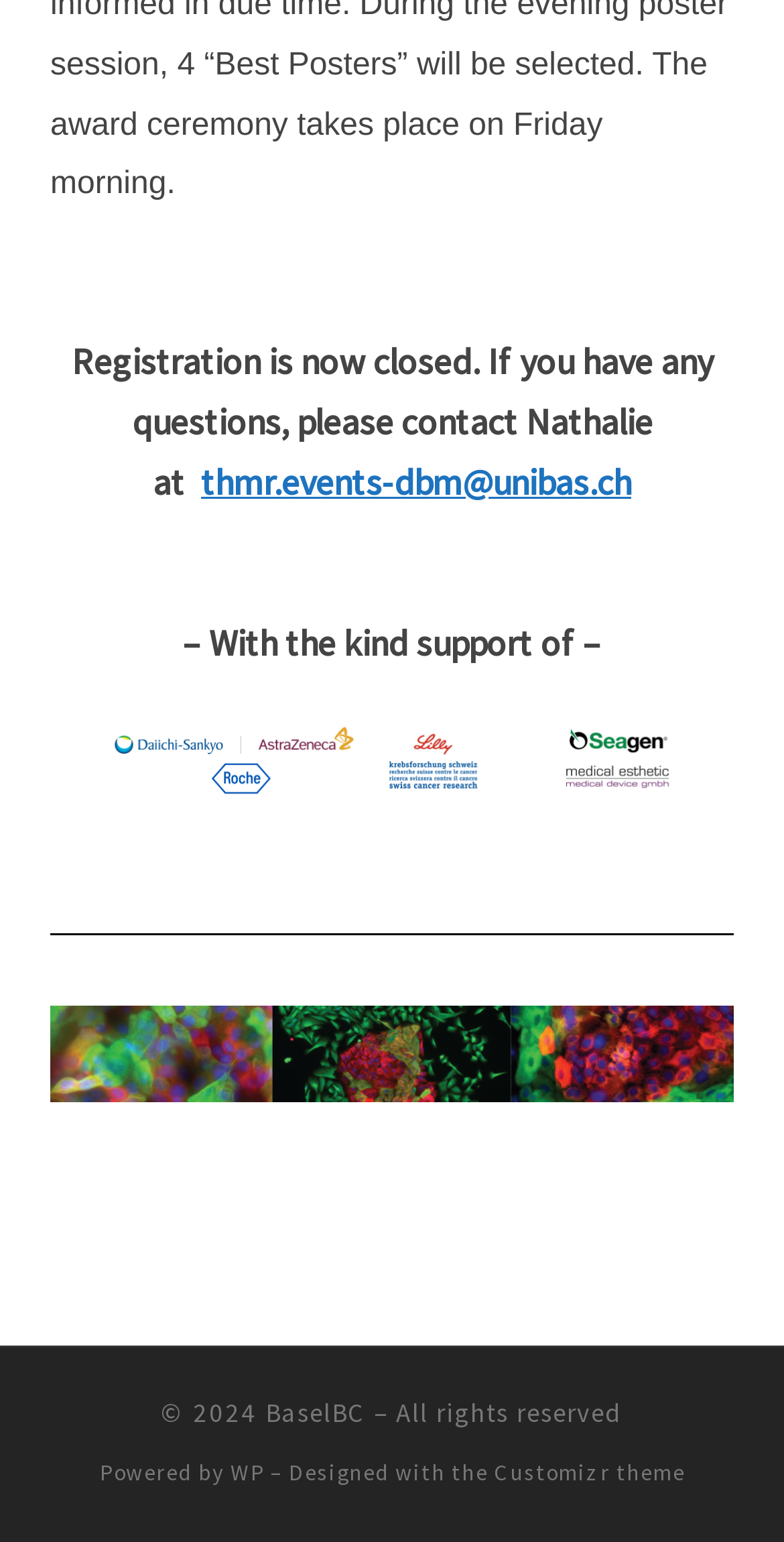Who should be contacted for questions?
Using the image provided, answer with just one word or phrase.

Nathalie